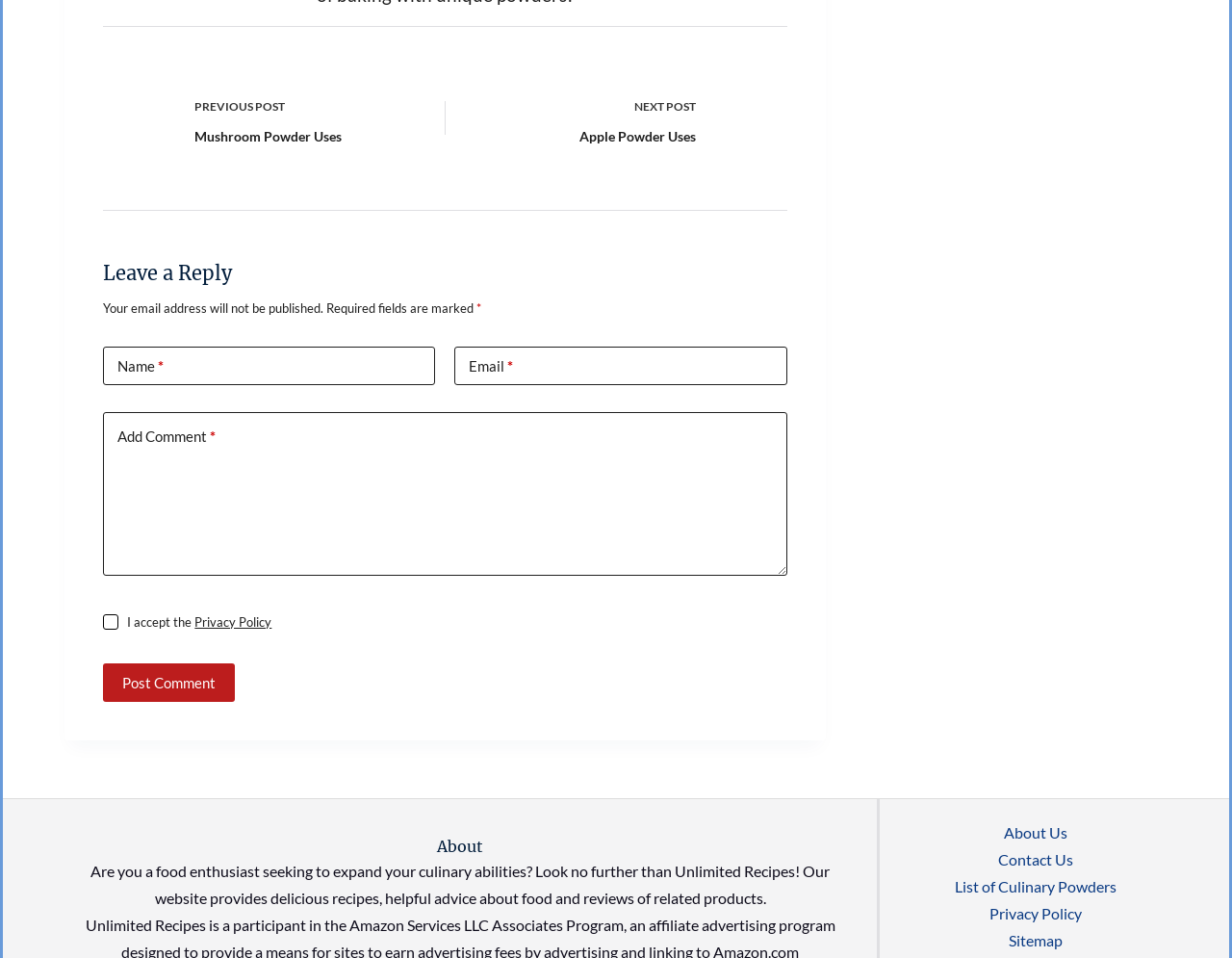What is the previous post about?
Respond to the question with a well-detailed and thorough answer.

I determined the answer by looking at the link element with the text 'PREVIOUS POST Mushroom Powder Uses' and the image with the same text, which suggests that the previous post is about mushroom powder uses.